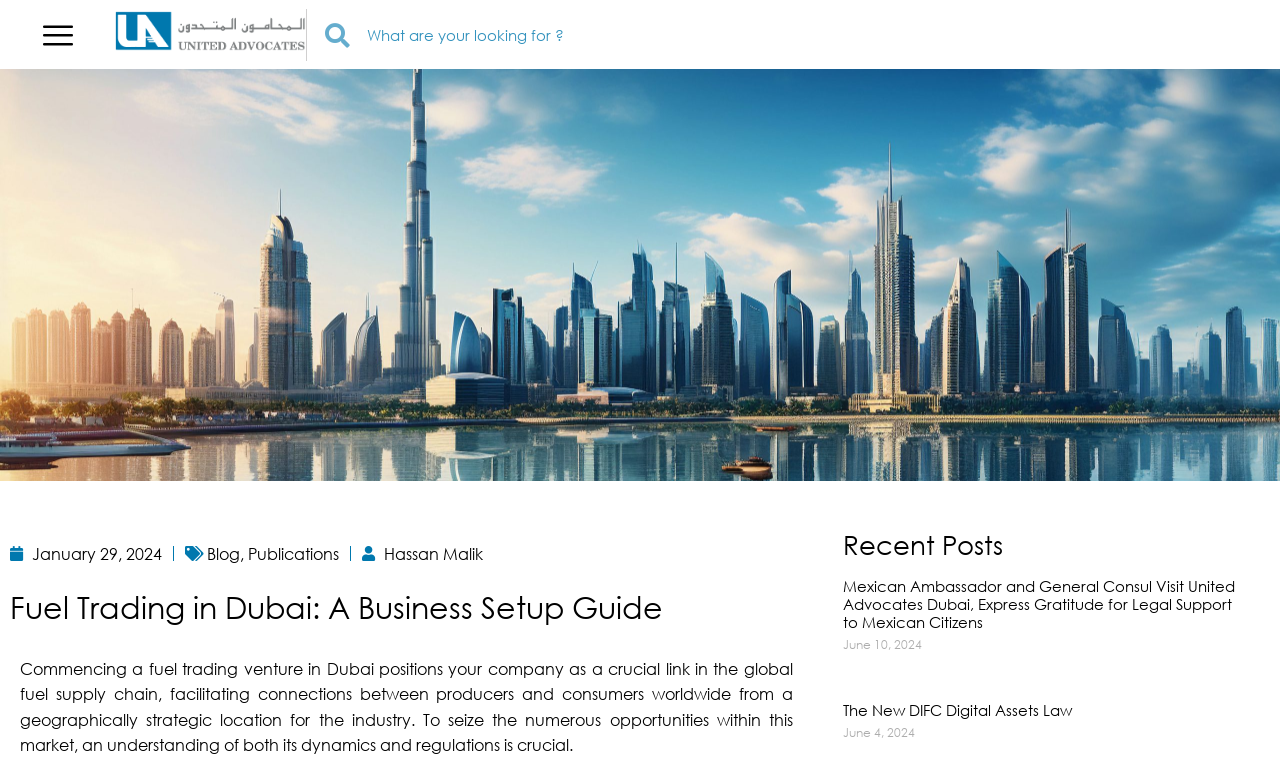Pinpoint the bounding box coordinates of the clickable element needed to complete the instruction: "Click the logo". The coordinates should be provided as four float numbers between 0 and 1: [left, top, right, bottom].

[0.09, 0.015, 0.239, 0.076]